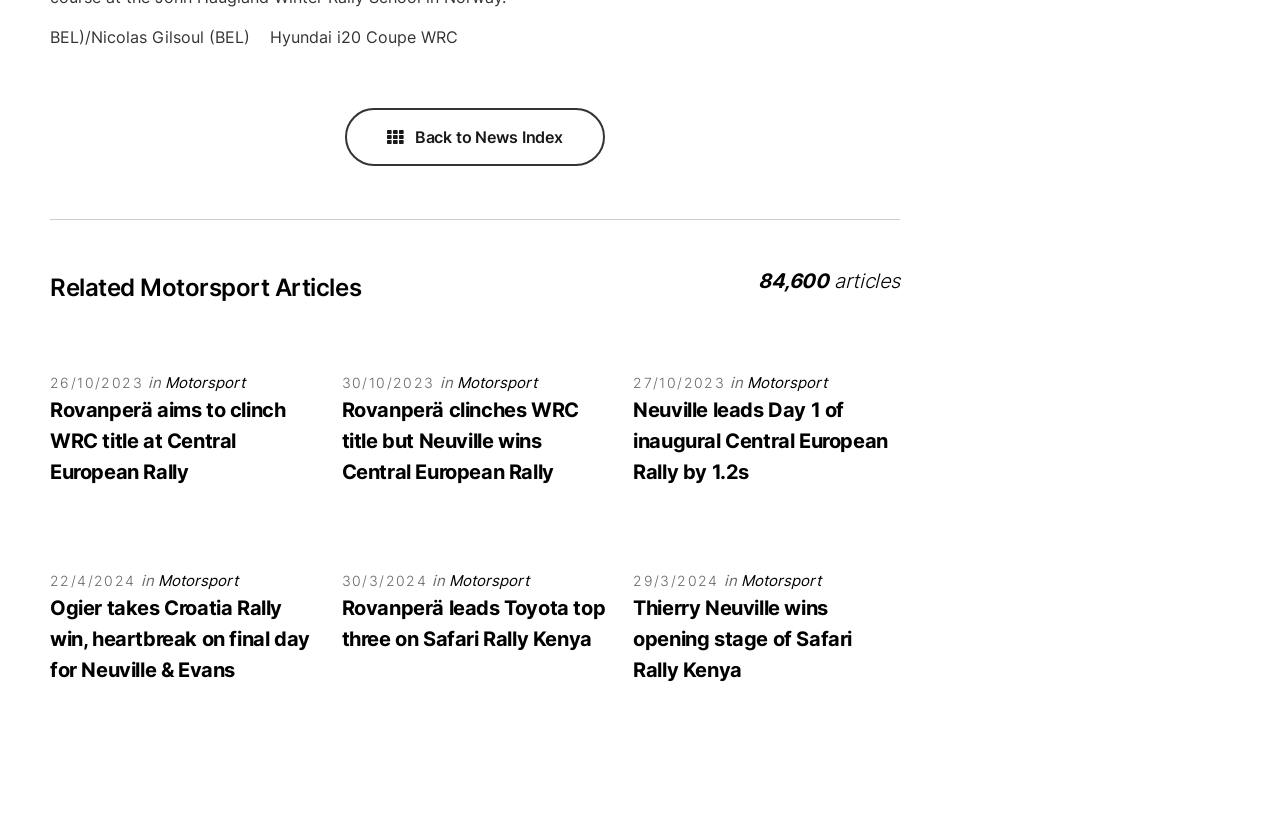Please identify the bounding box coordinates of the element that needs to be clicked to perform the following instruction: "Read article about Rovanperä aiming to clinch WRC title at Central European Rally".

[0.039, 0.4, 0.247, 0.43]